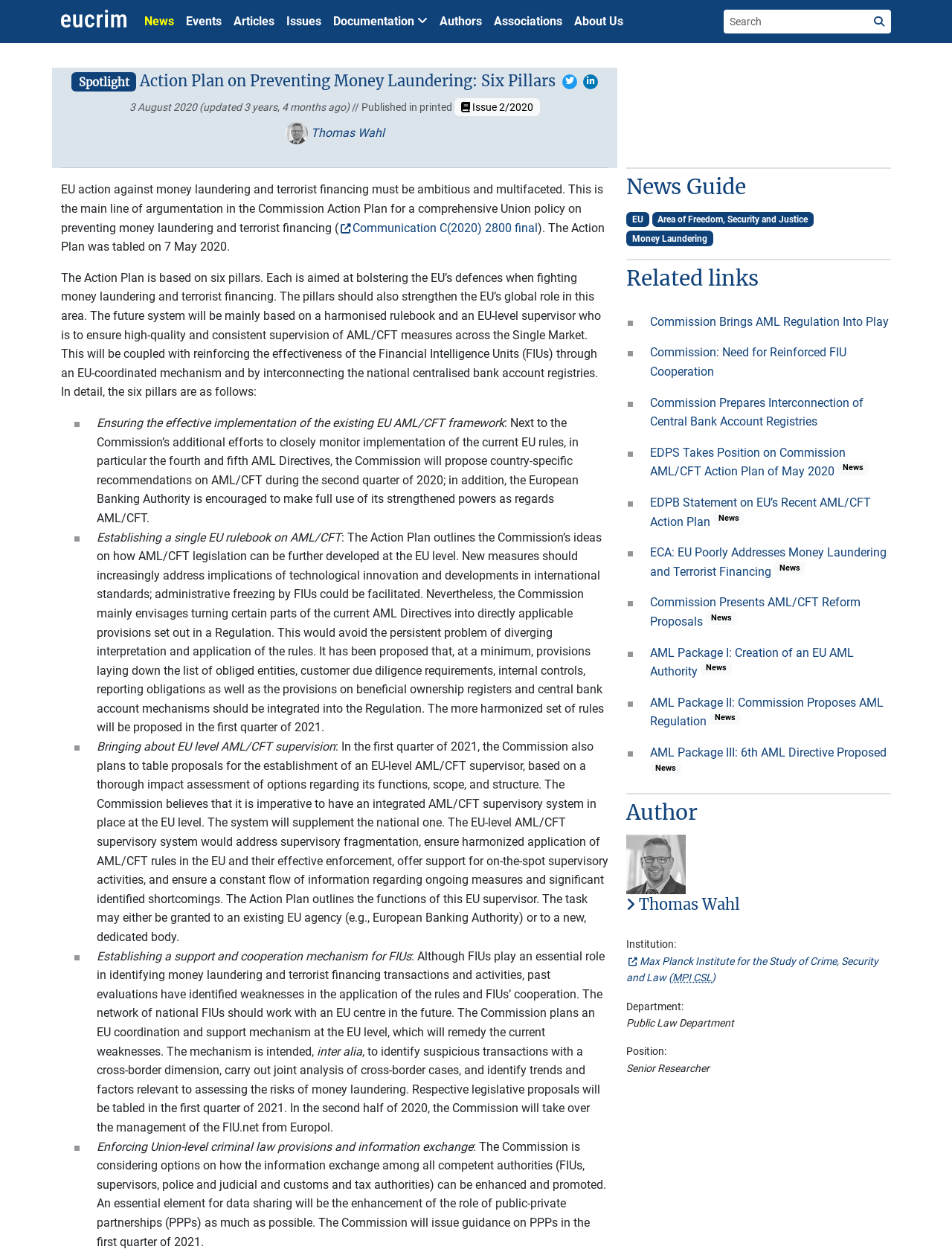Find the bounding box coordinates for the HTML element described in this sentence: "Issues". Provide the coordinates as four float numbers between 0 and 1, in the format [left, top, right, bottom].

[0.294, 0.005, 0.343, 0.029]